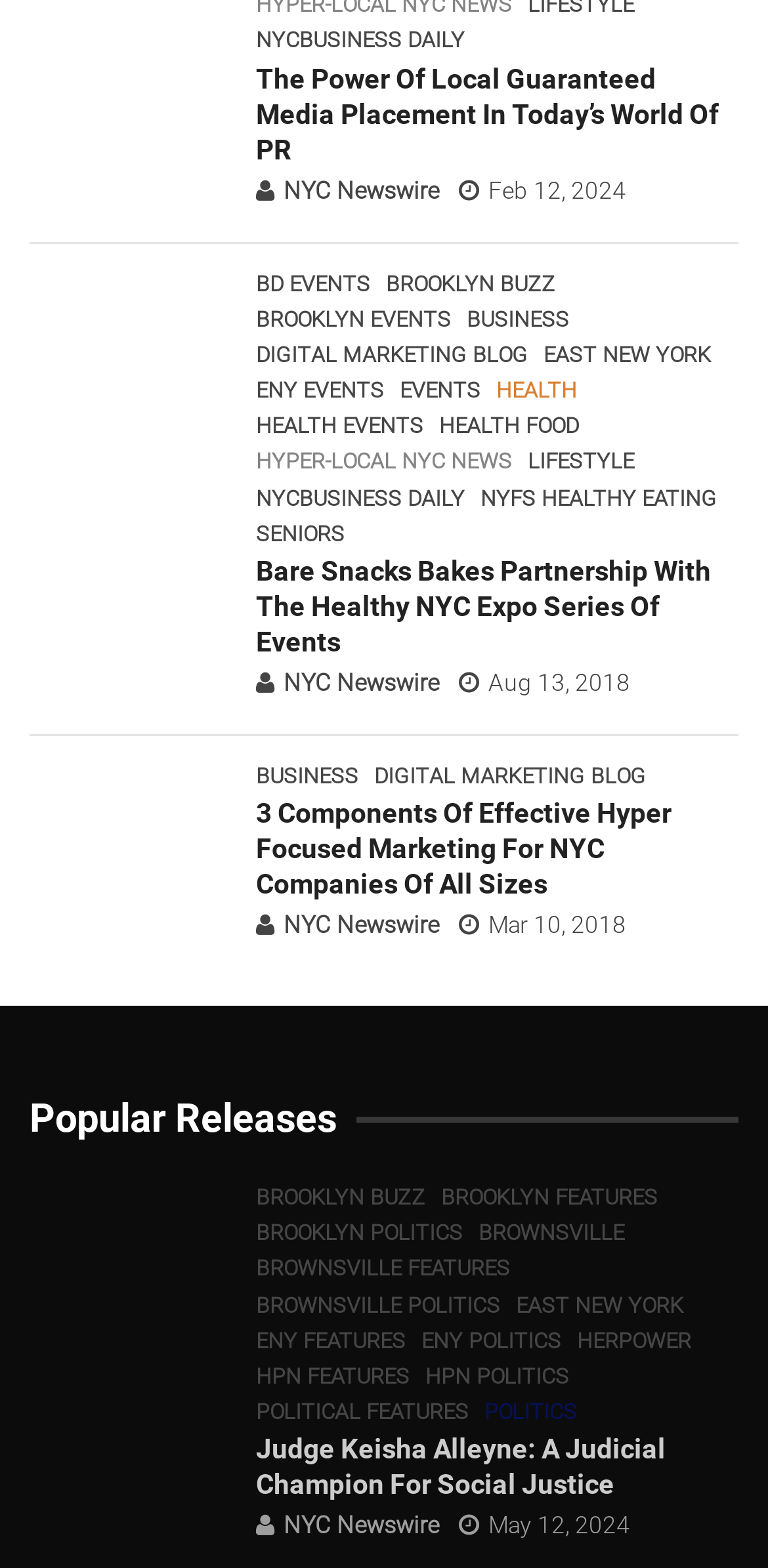Please locate the bounding box coordinates for the element that should be clicked to achieve the following instruction: "Read the article 'Bare Snacks Bakes Partnership with the Healthy NYC Expo Series of Events'". Ensure the coordinates are given as four float numbers between 0 and 1, i.e., [left, top, right, bottom].

[0.333, 0.174, 0.962, 0.42]